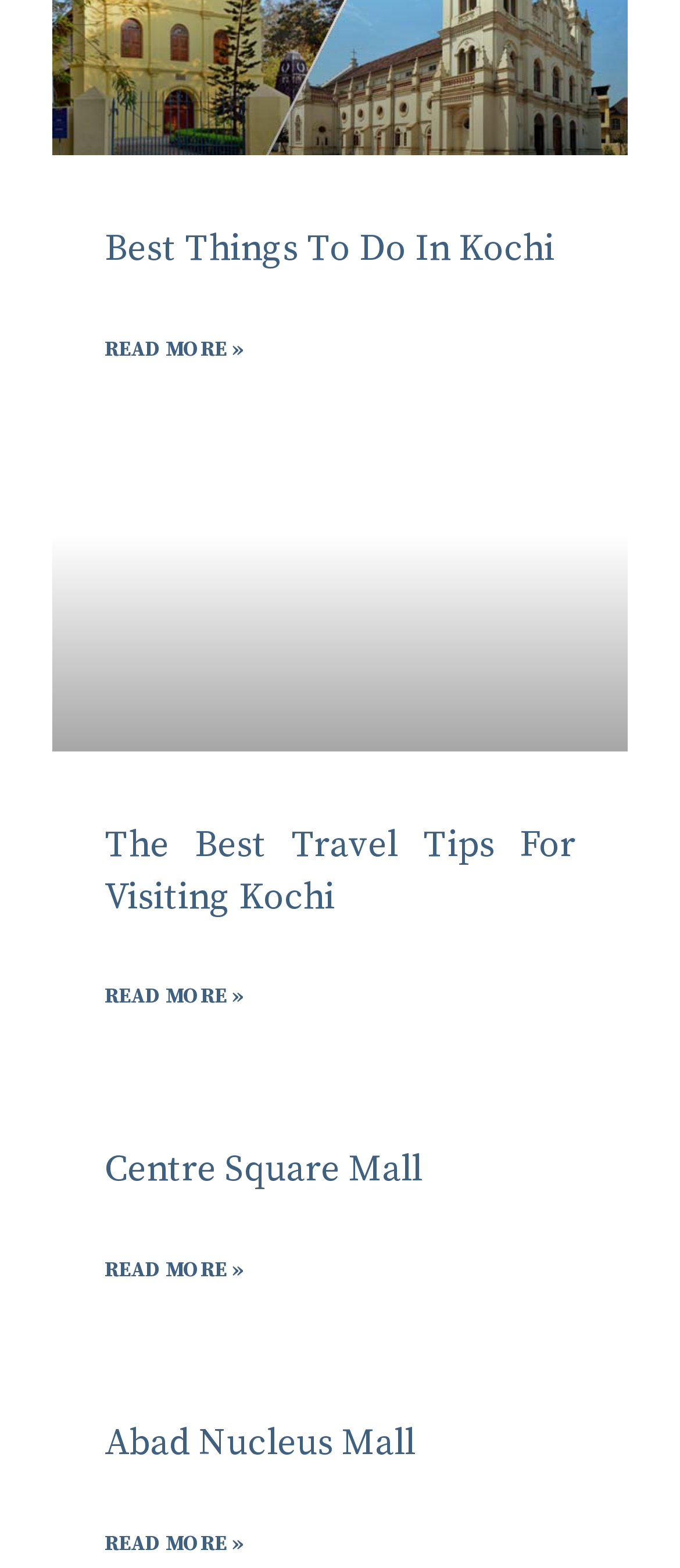How many links are in the first article?
Kindly give a detailed and elaborate answer to the question.

I looked at the first article element [664] and found one link element [873] with the text 'Old Thoppumpady Harbor Bridge', which is the only link in the first article.